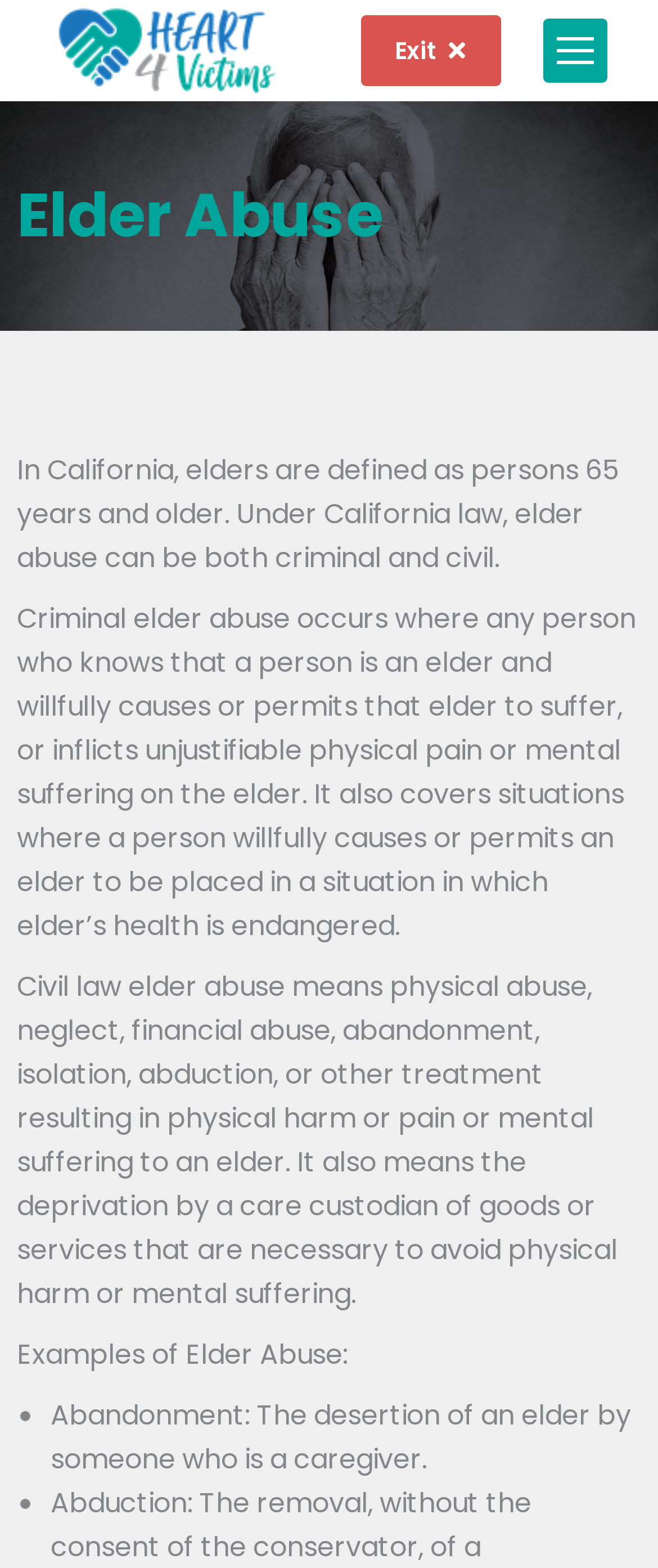Provide a one-word or short-phrase response to the question:
What is the age definition for elders in California?

65 years and older